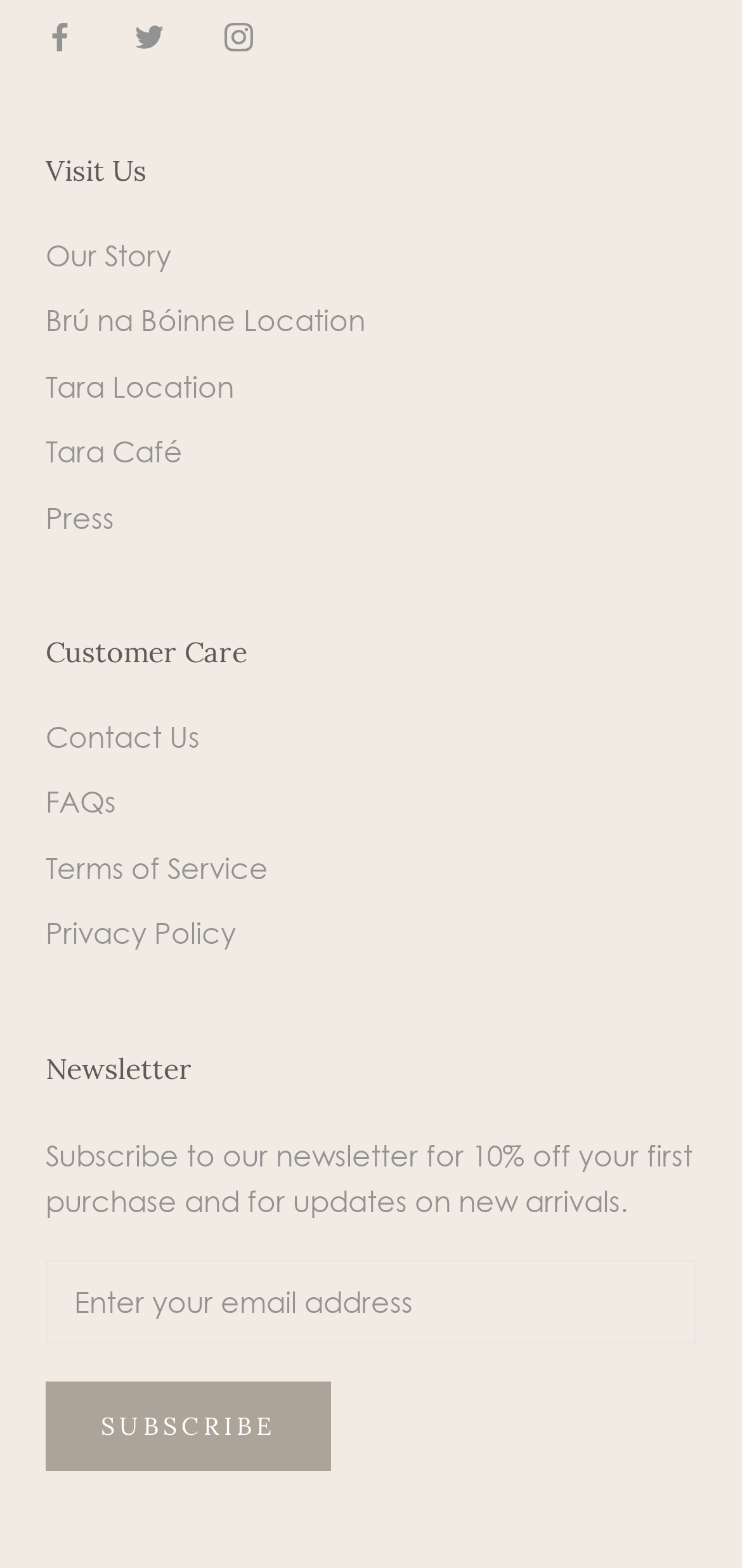Can you give a comprehensive explanation to the question given the content of the image?
What is the discount offered for newsletter subscribers?

I found a static text on the webpage that says 'Subscribe to our newsletter for 10% off your first purchase and for updates on new arrivals', which suggests that subscribers will receive a 10% discount on their first purchase.